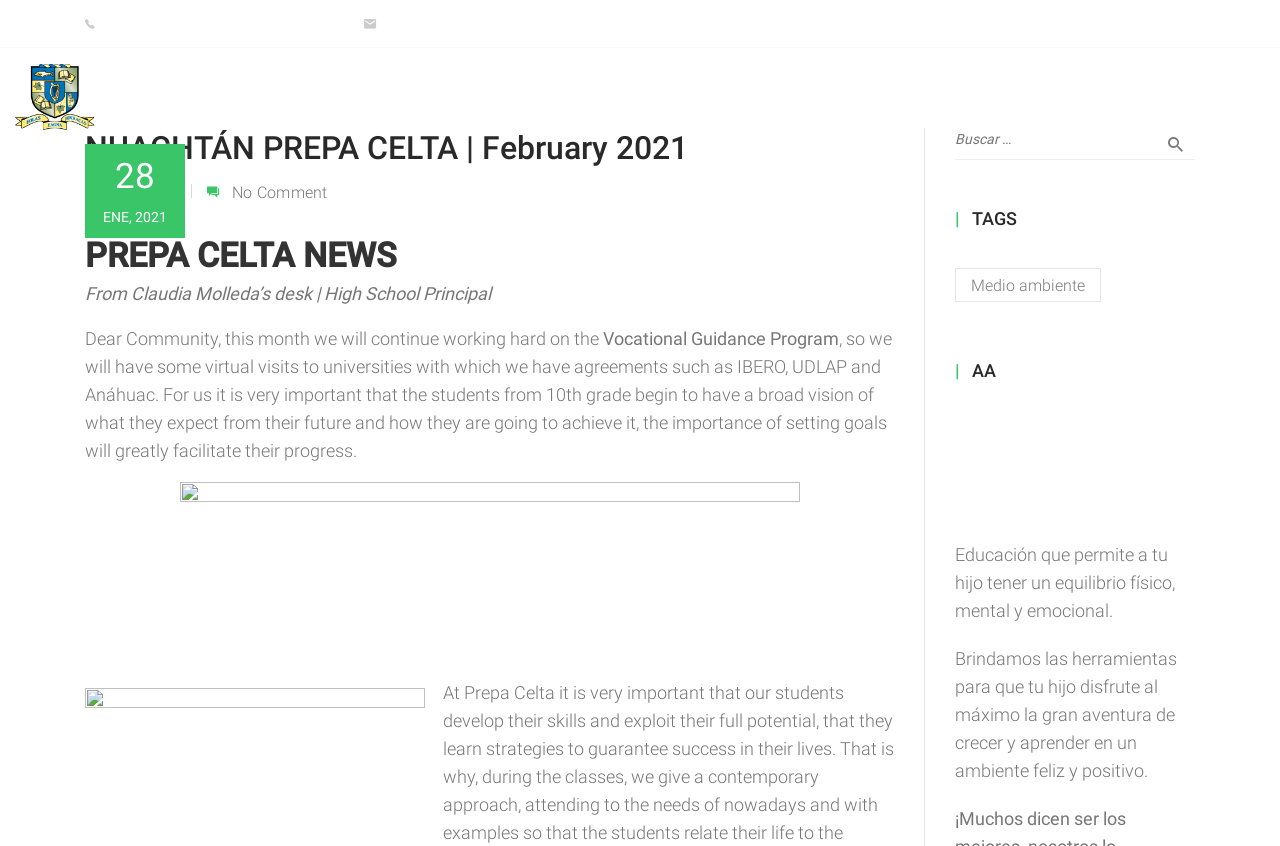Identify the bounding box coordinates for the UI element described as: "title="Colegio Celta - Colegio Celta"". The coordinates should be provided as four floats between 0 and 1: [left, top, right, bottom].

[0.012, 0.076, 0.215, 0.154]